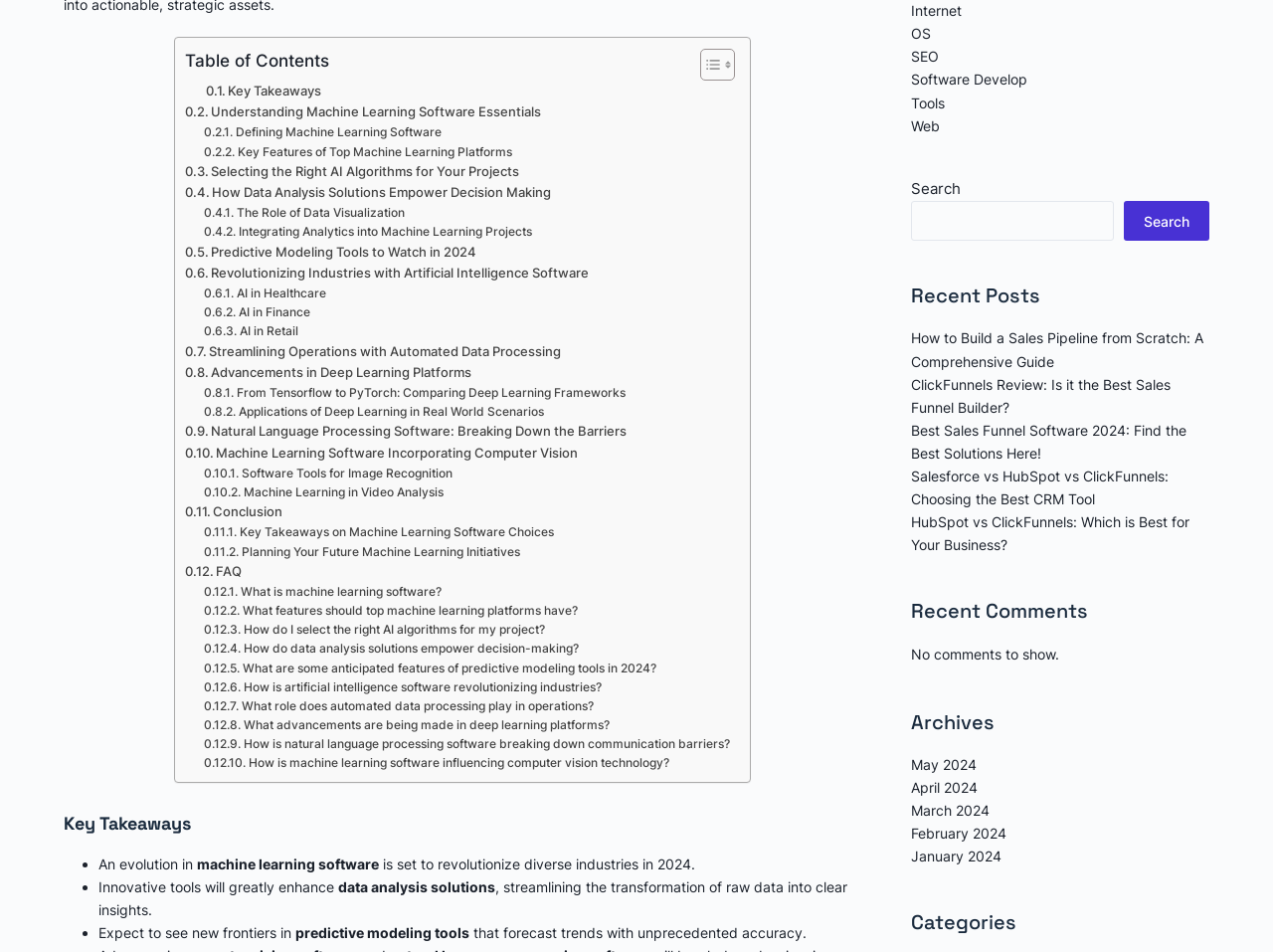Locate the bounding box coordinates of the element that should be clicked to execute the following instruction: "Read the recent post How to Build a Sales Pipeline from Scratch: A Comprehensive Guide".

[0.716, 0.346, 0.946, 0.388]